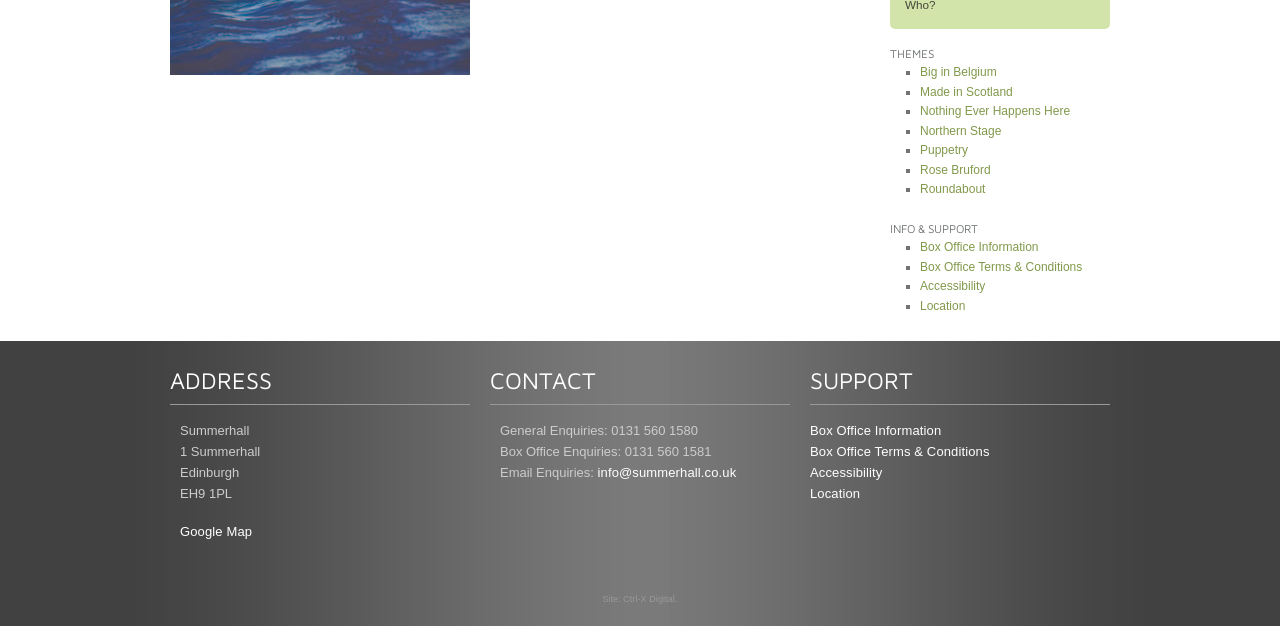Provide the bounding box coordinates of the HTML element described as: "Rose Bruford". The bounding box coordinates should be four float numbers between 0 and 1, i.e., [left, top, right, bottom].

[0.719, 0.254, 0.774, 0.276]